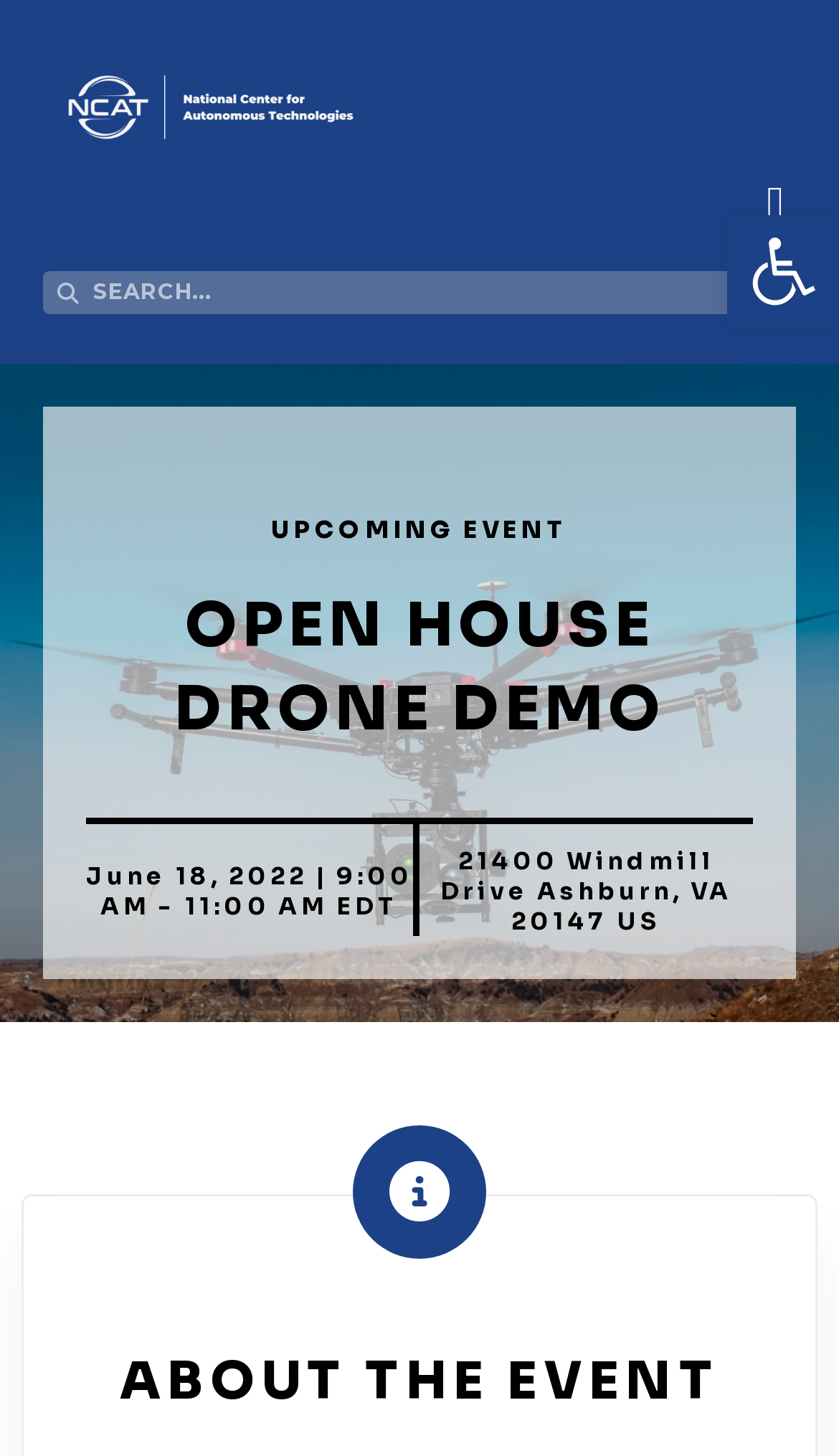Please provide a brief answer to the question using only one word or phrase: 
What is the location of the Open House Drone Demo event?

21400 Windmill Drive Ashburn, VA 20147 US